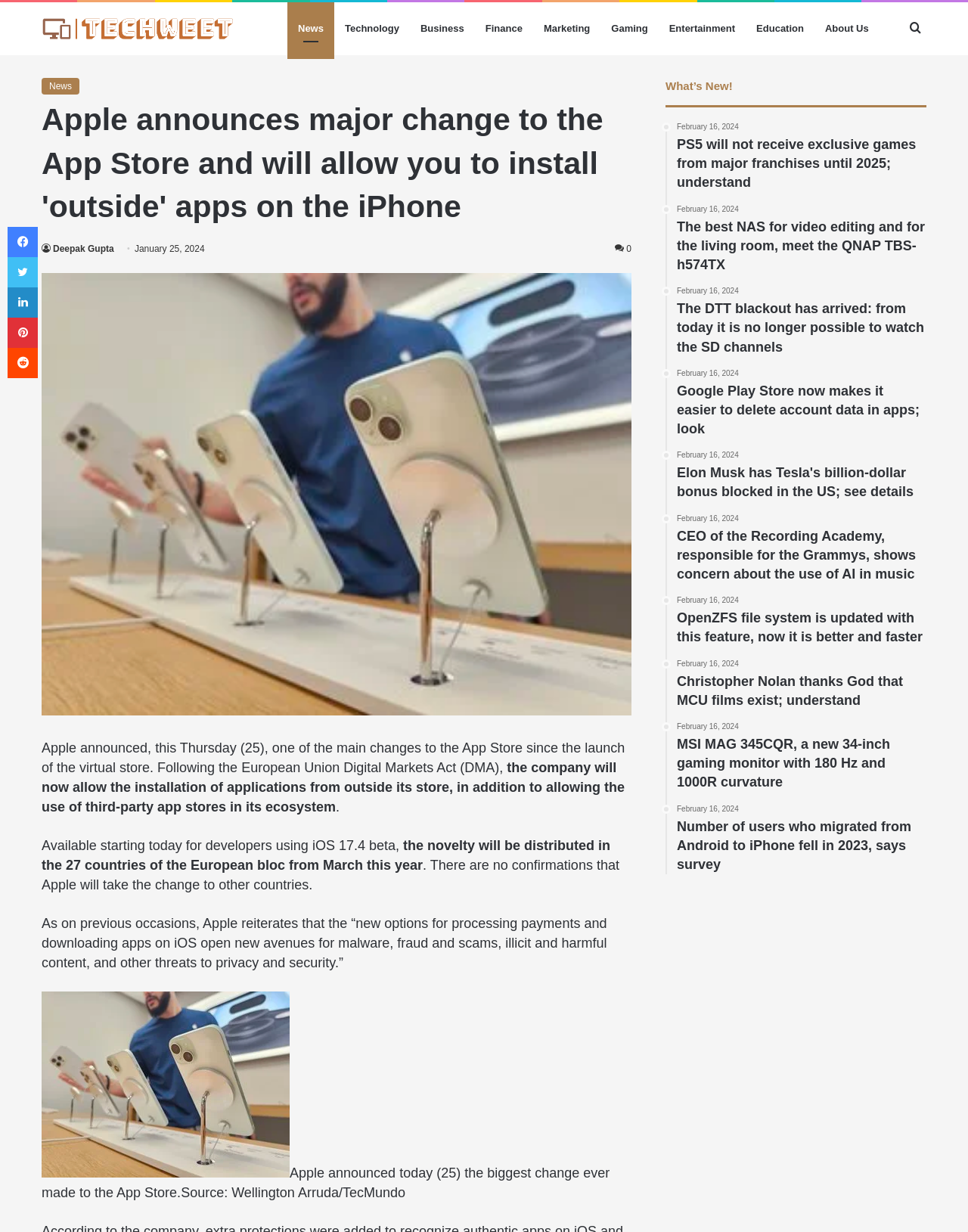Provide a thorough and detailed response to the question by examining the image: 
How many categories are available in the primary navigation?

I counted the number of links in the primary navigation bar, which are 'News', 'Technology', 'Business', 'Finance', 'Marketing', 'Gaming', 'Entertainment', 'Education', and 'About Us'.